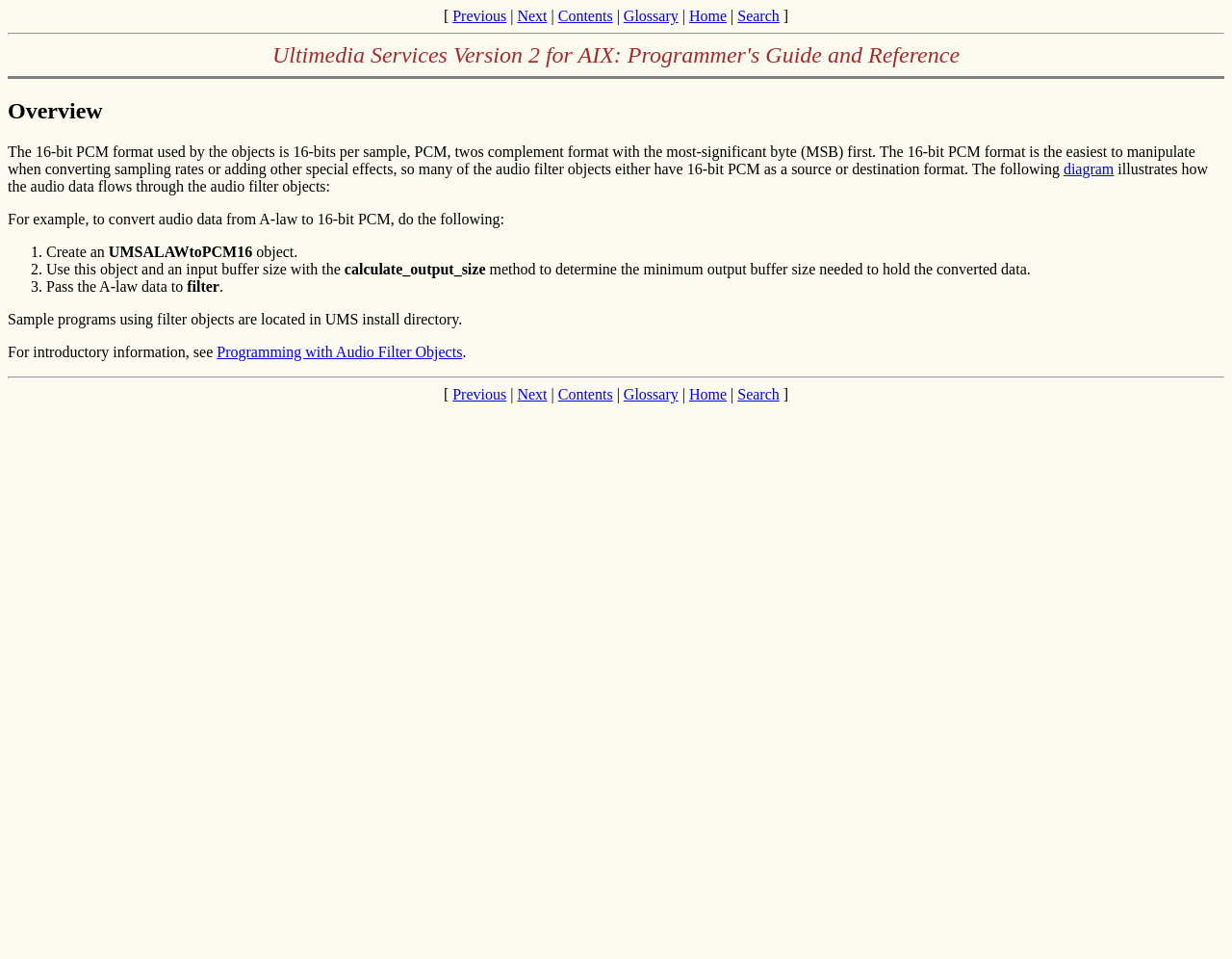What is the link 'diagram' illustrating?
From the image, respond with a single word or phrase.

how the audio data flows through the audio filter objects